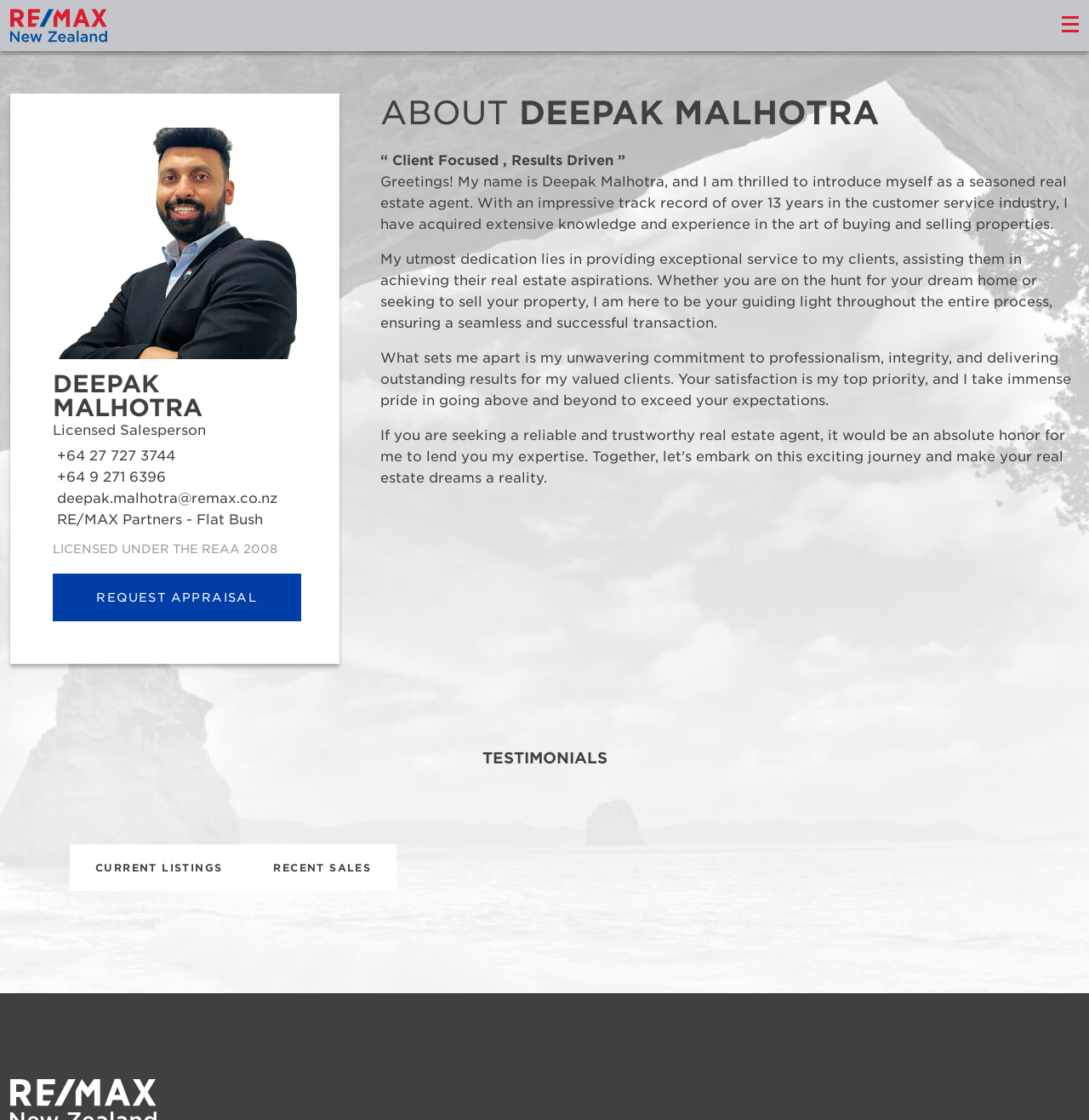Extract the main headline from the webpage and generate its text.

ABOUT DEEPAK MALHOTRA